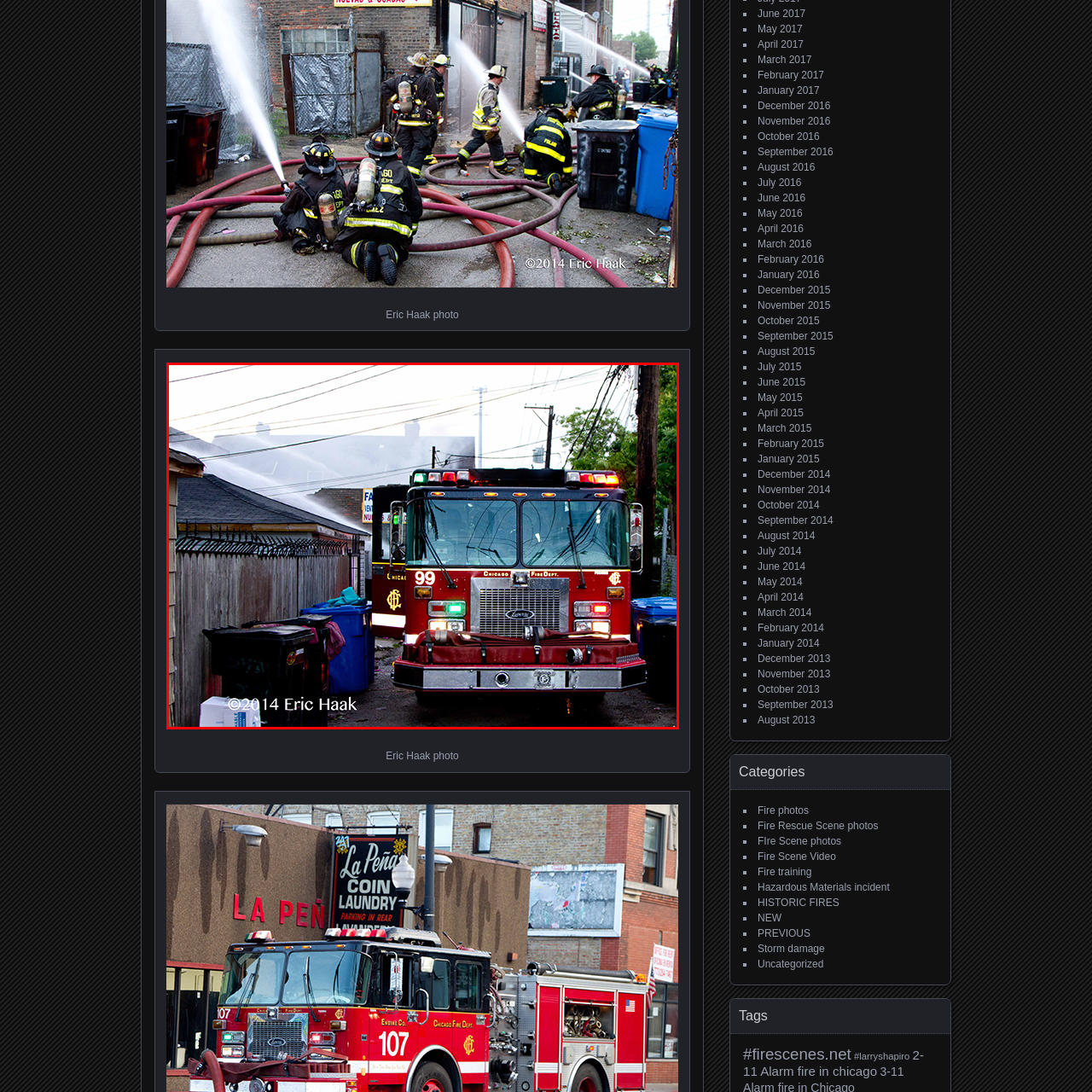Inspect the image bordered in red and answer the following question in detail, drawing on the visual content observed in the image:
What is the purpose of the hose?

The hose is being used to spray water towards the source of the nearby fire, indicating that its purpose is to extinguish or control the fire, which is a crucial part of the firefighting efforts.